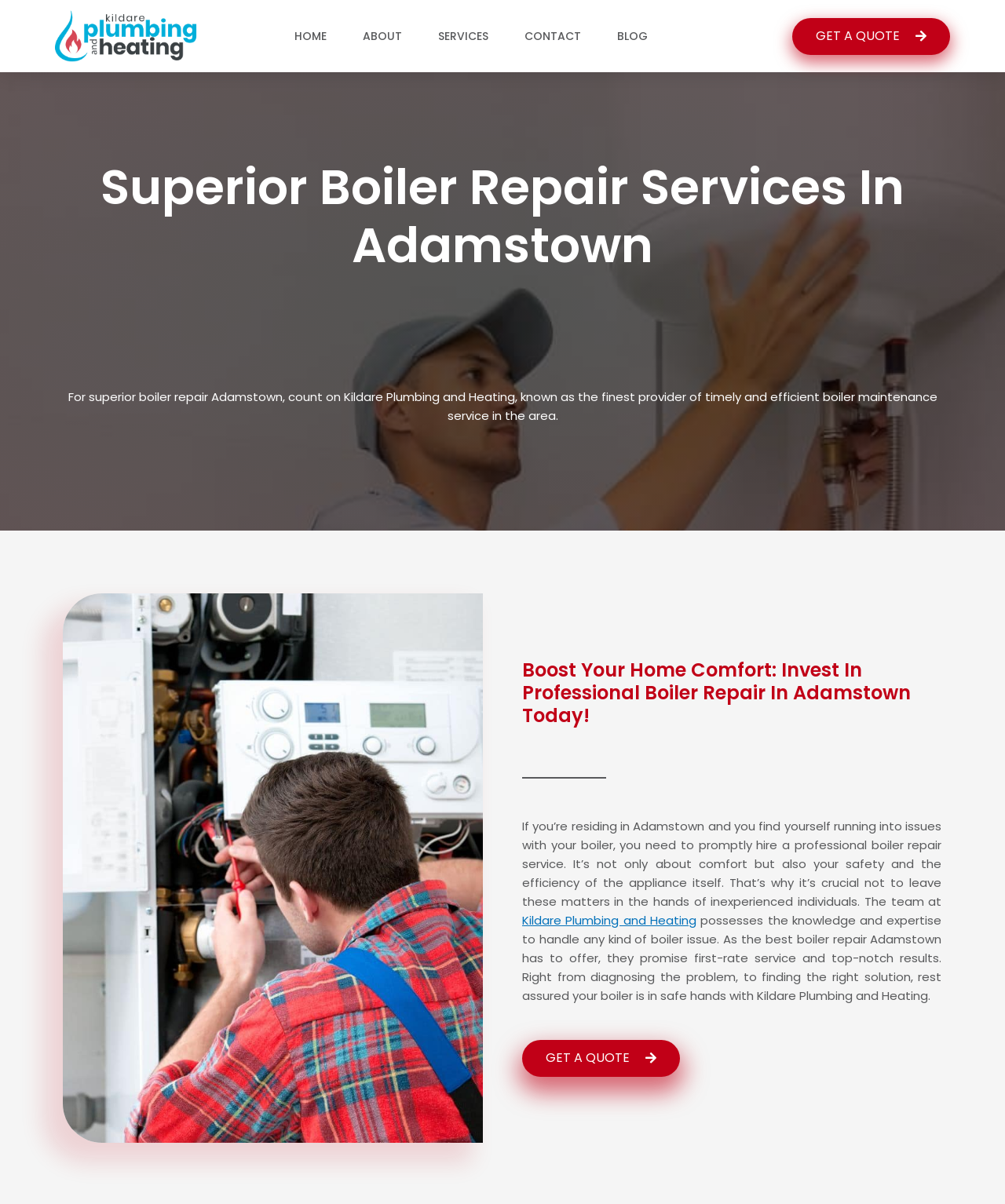Please specify the coordinates of the bounding box for the element that should be clicked to carry out this instruction: "Contact the team". The coordinates must be four float numbers between 0 and 1, formatted as [left, top, right, bottom].

[0.506, 0.0, 0.594, 0.06]